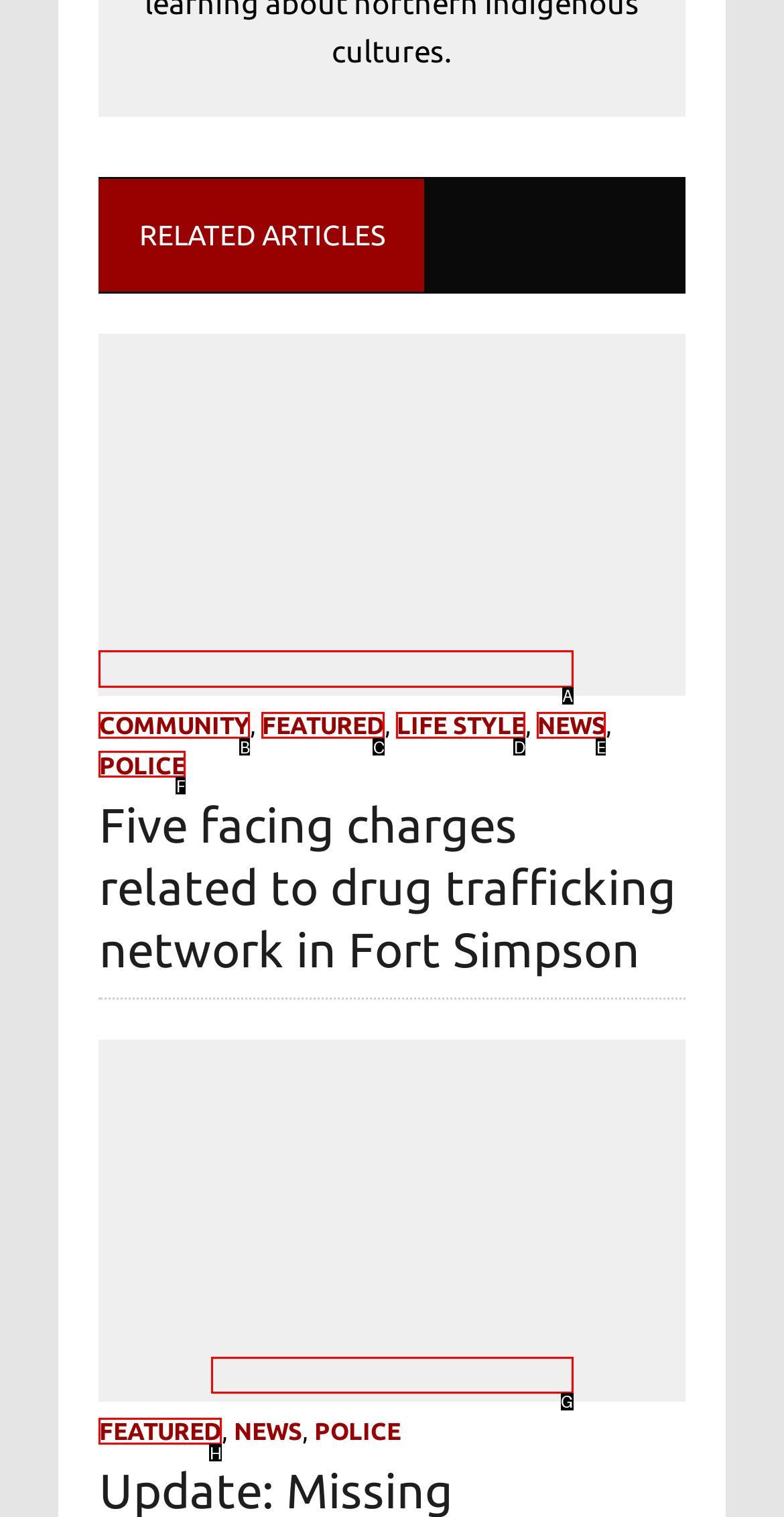Select the appropriate HTML element to click for the following task: Read related article about drug trafficking network in Fort Simpson
Answer with the letter of the selected option from the given choices directly.

A